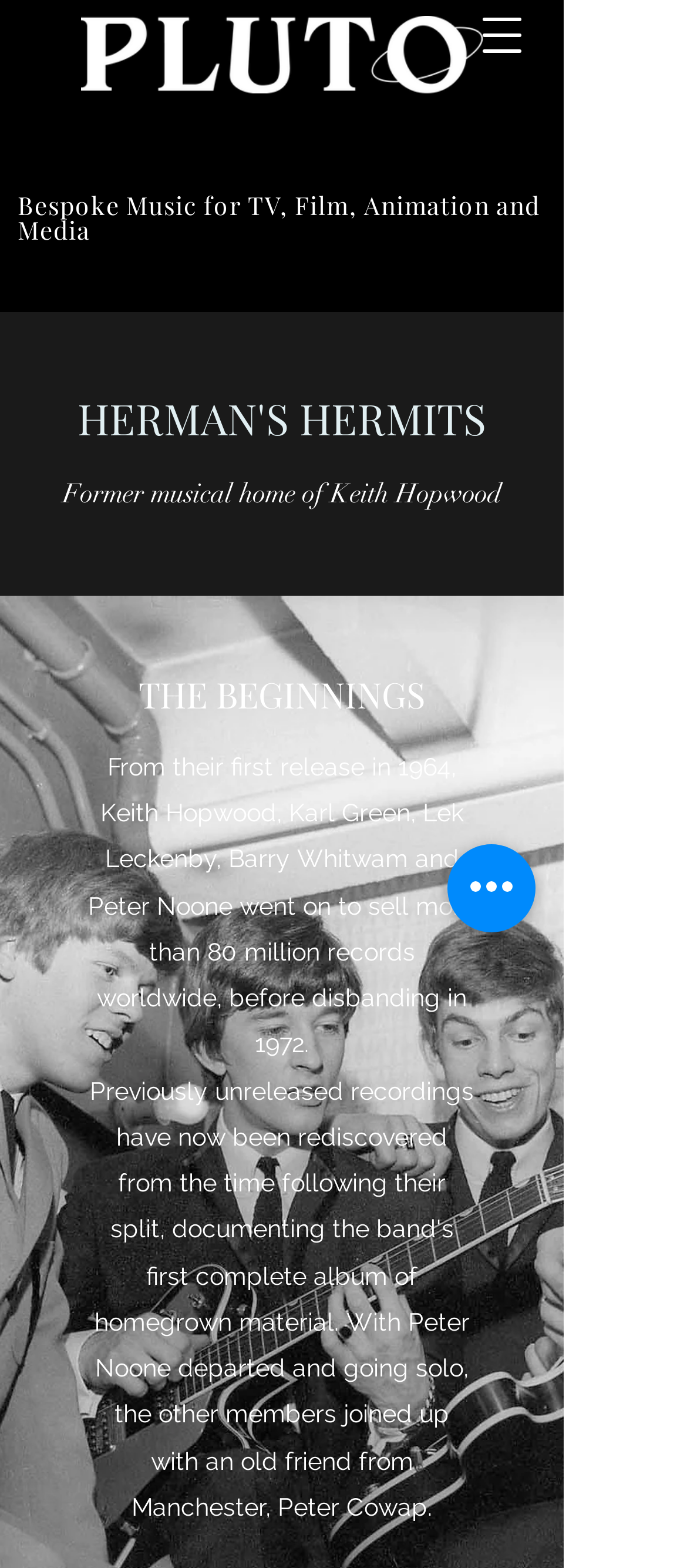Provide the bounding box coordinates for the specified HTML element described in this description: "aria-label="Quick actions"". The coordinates should be four float numbers ranging from 0 to 1, in the format [left, top, right, bottom].

[0.651, 0.538, 0.779, 0.595]